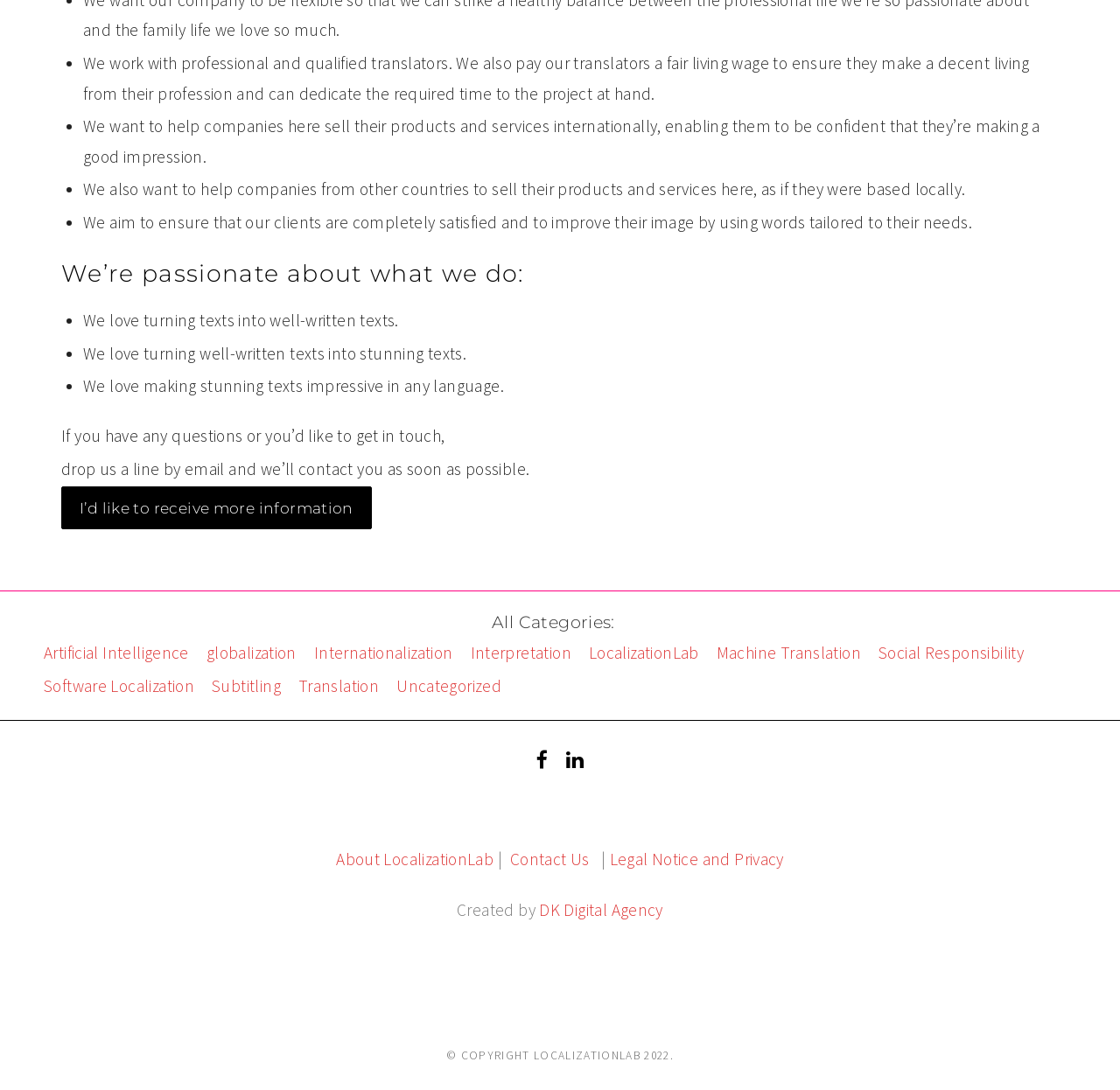Locate the UI element that matches the description Translation in the webpage screenshot. Return the bounding box coordinates in the format (top-left x, top-left y, bottom-right x, bottom-right y), with values ranging from 0 to 1.

[0.266, 0.62, 0.338, 0.639]